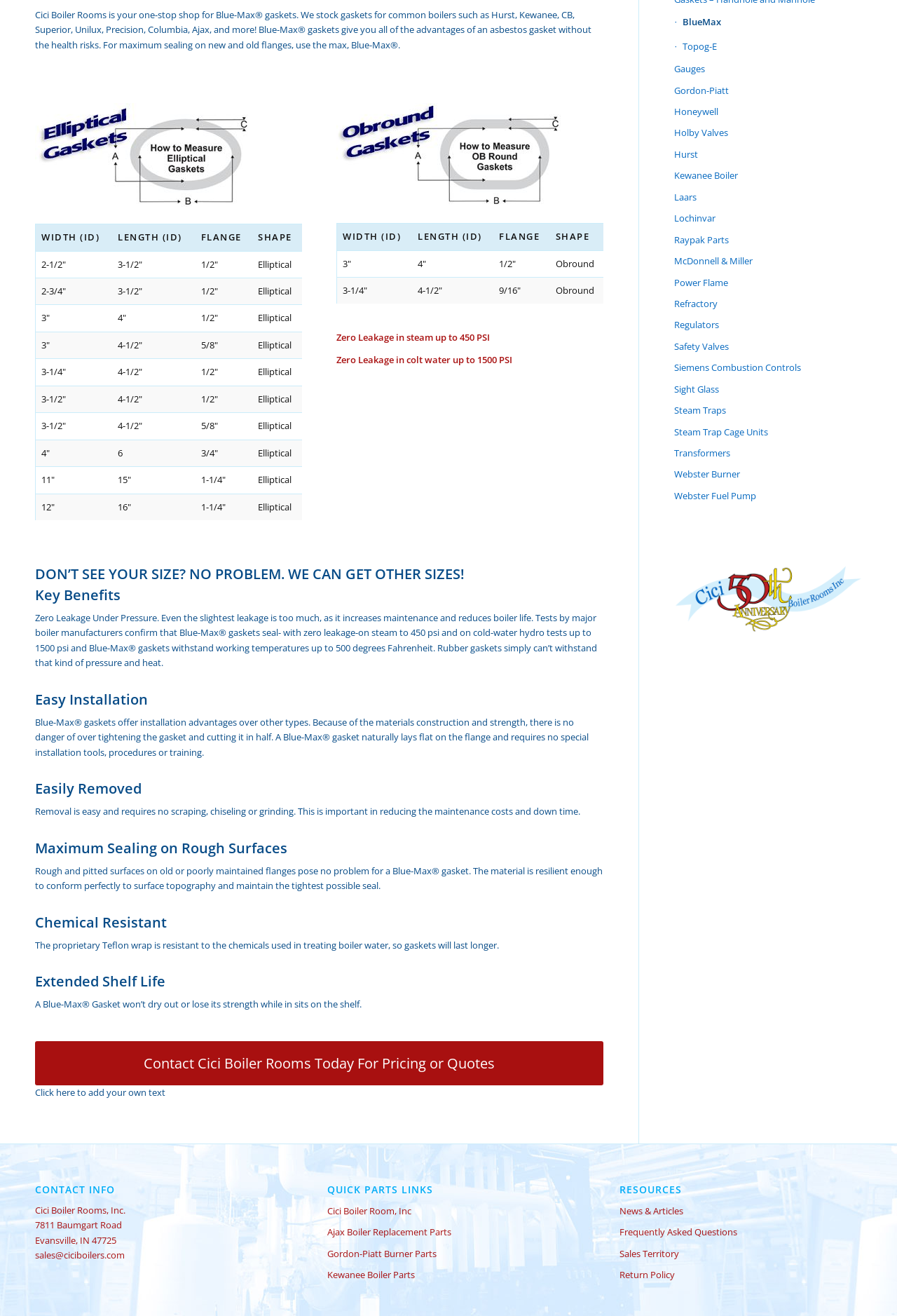Using the element description: "S3 Uplifter Chairs", determine the bounding box coordinates for the specified UI element. The coordinates should be four float numbers between 0 and 1, [left, top, right, bottom].

None